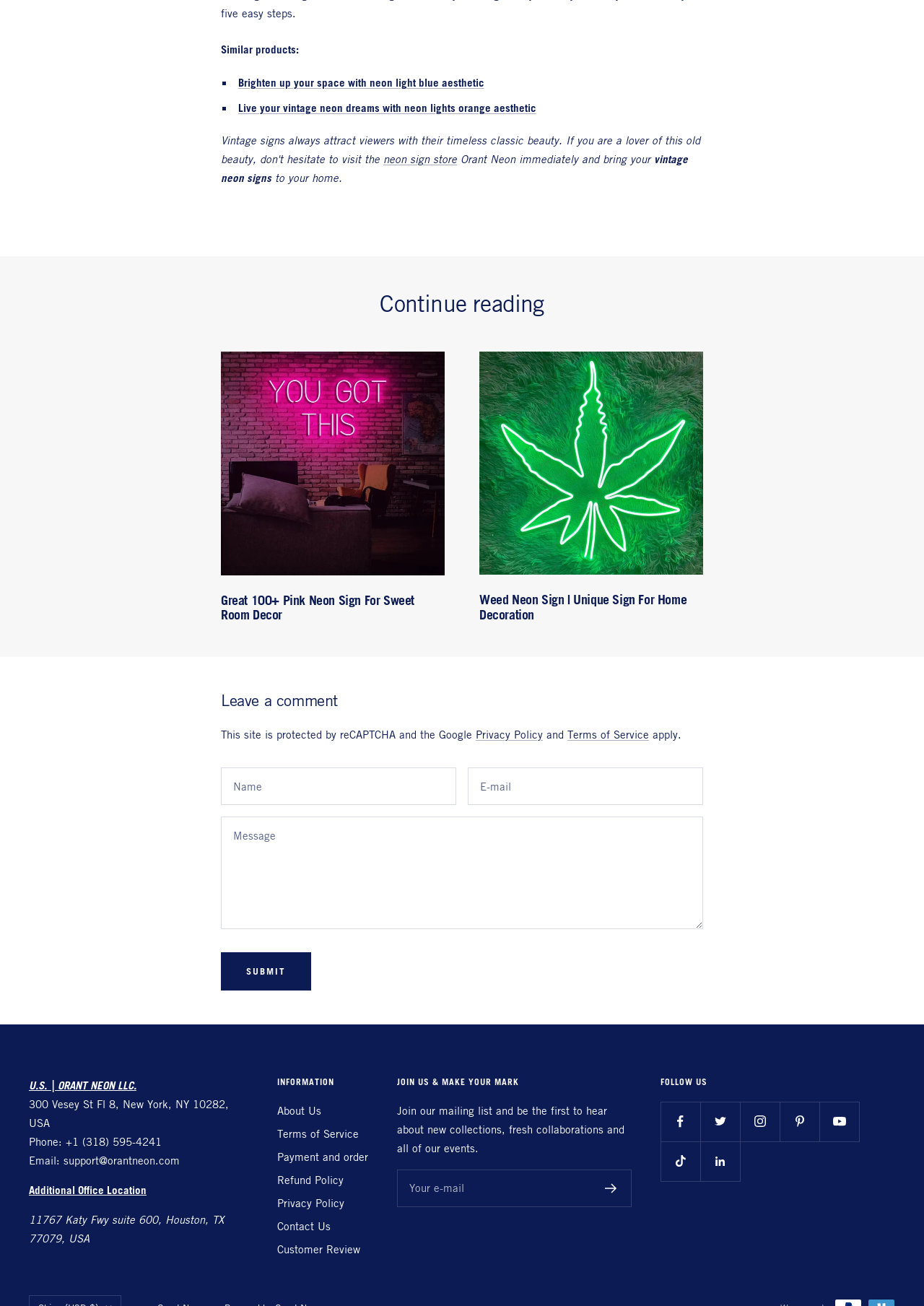Give the bounding box coordinates for the element described as: "Privacy Policy".

[0.3, 0.914, 0.373, 0.929]